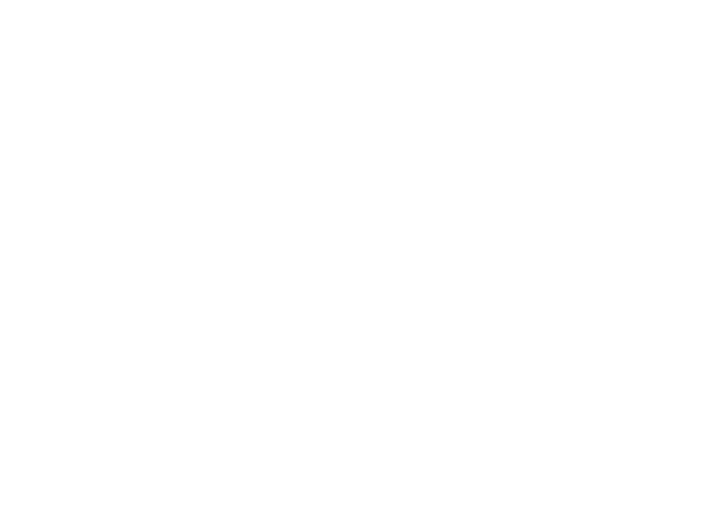What is the purpose of the Rolls Royce Silver Shadow?
Give a single word or phrase as your answer by examining the image.

Special occasions and premium chauffeur services